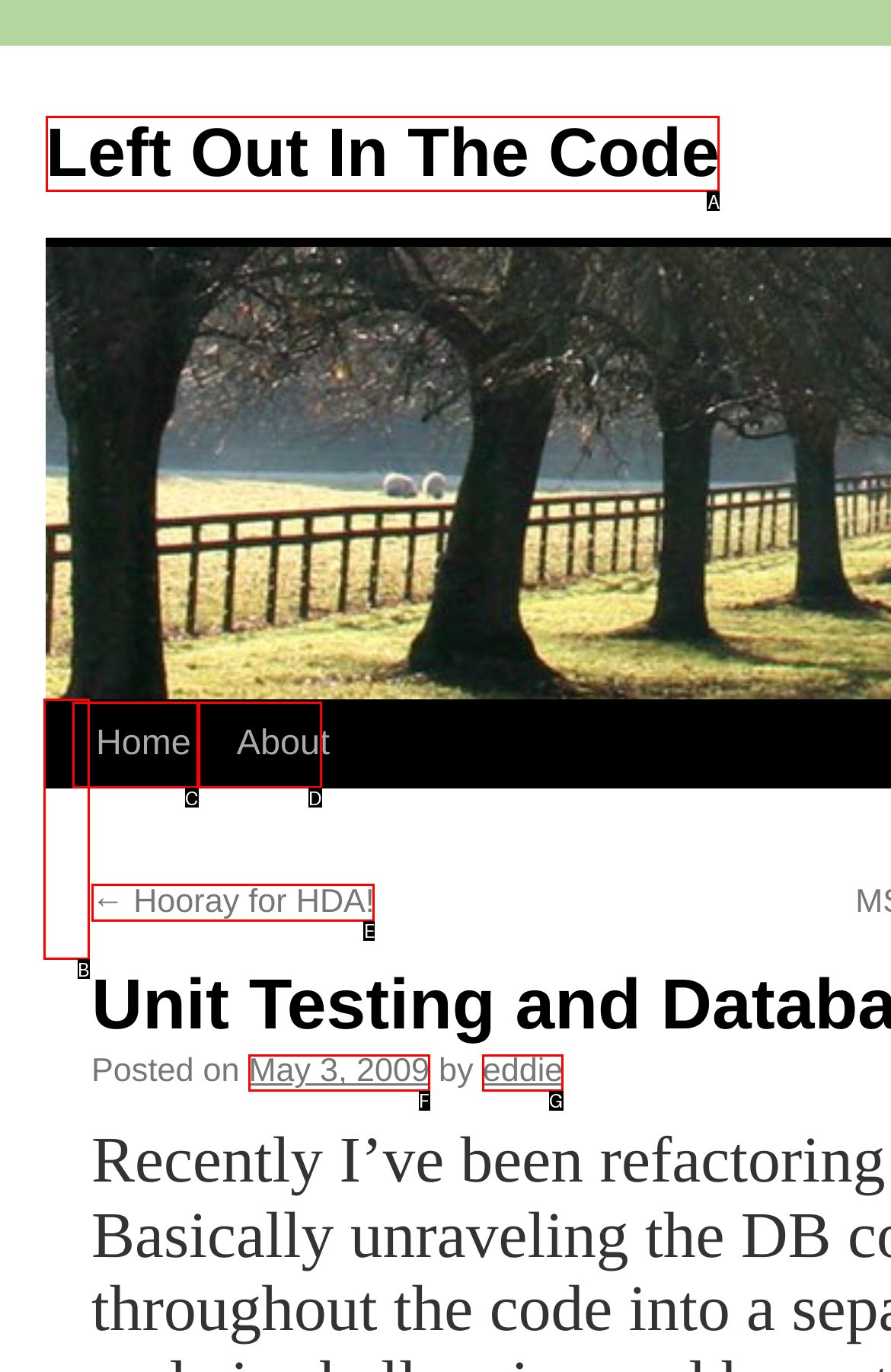Based on the description: 0, identify the matching lettered UI element.
Answer by indicating the letter from the choices.

None